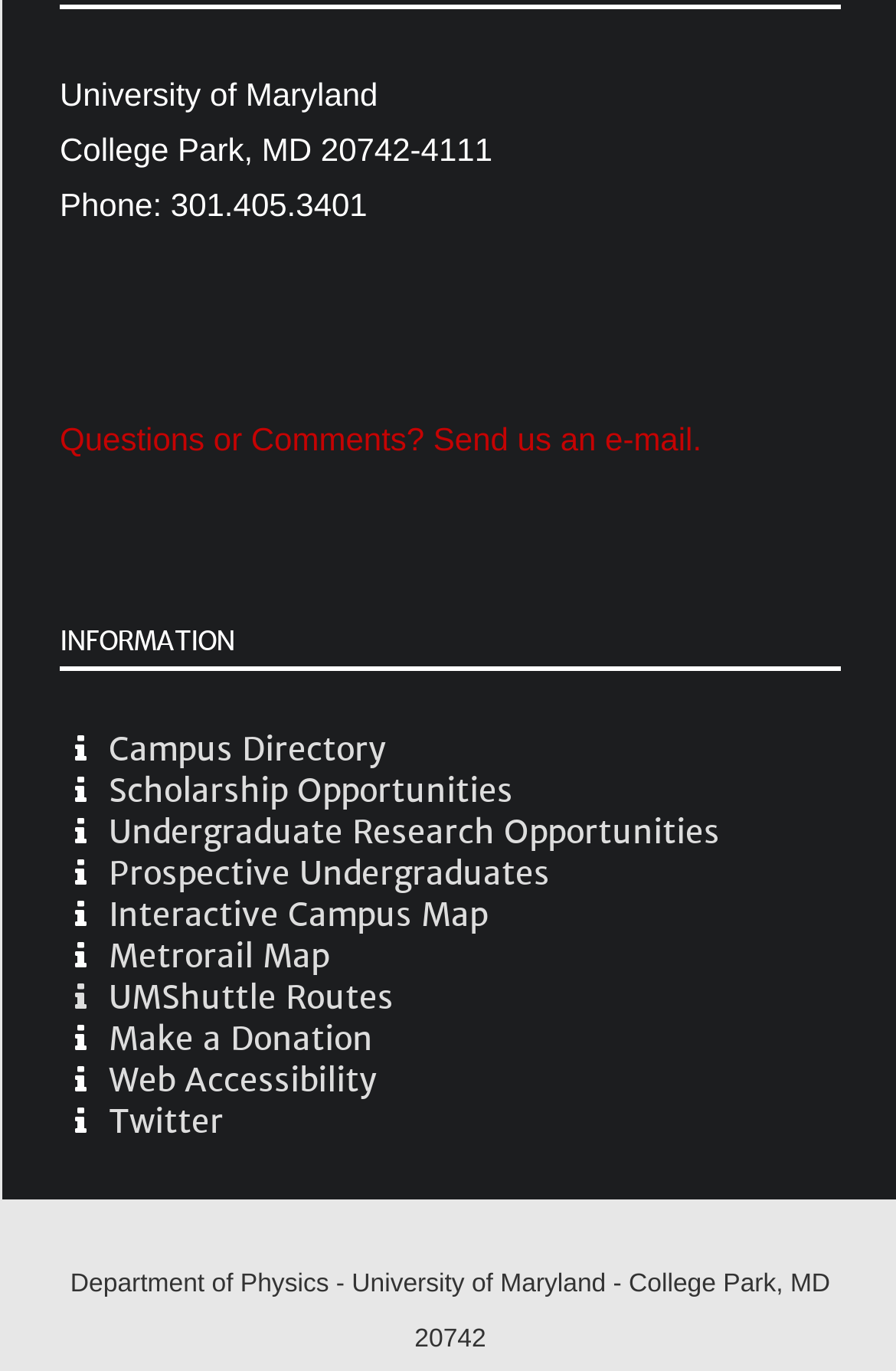Please locate the UI element described by "Make a Donation" and provide its bounding box coordinates.

[0.121, 0.743, 0.416, 0.773]